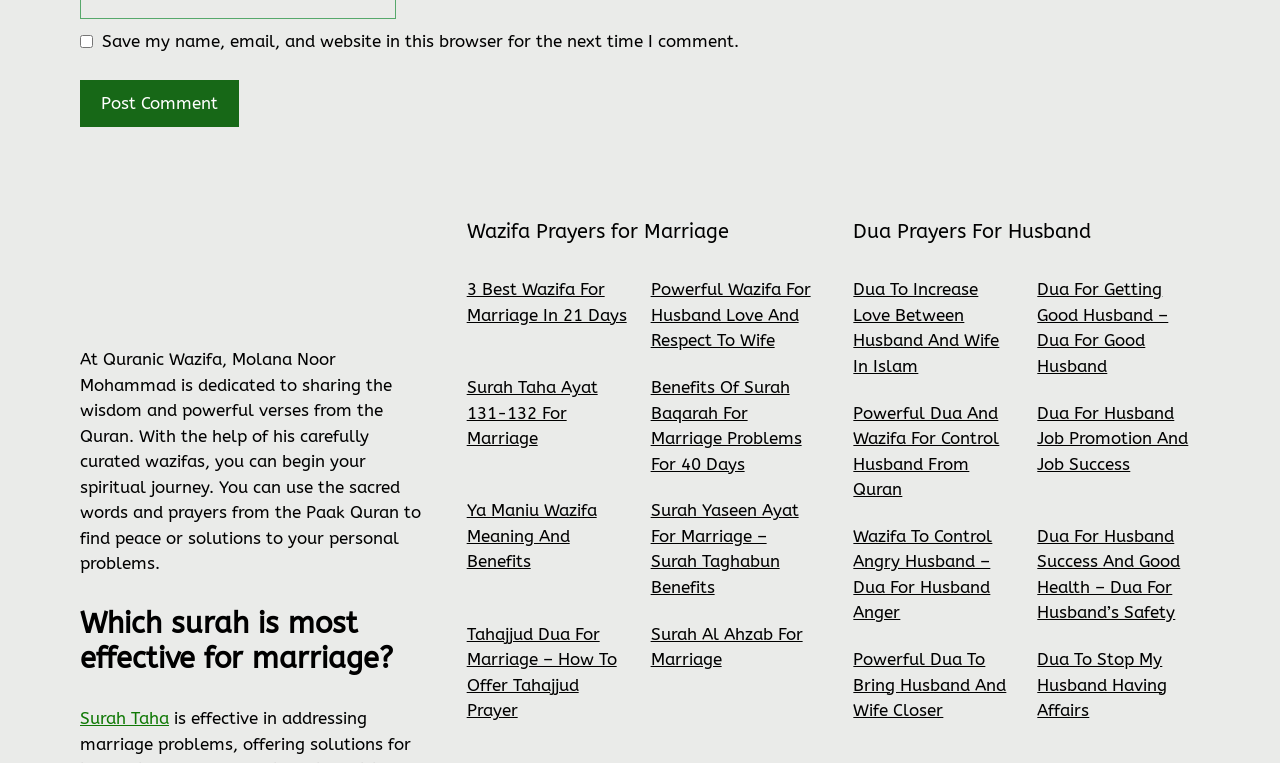Find the bounding box coordinates for the HTML element specified by: "Surah Al Ahzab For Marriage".

[0.508, 0.817, 0.627, 0.877]